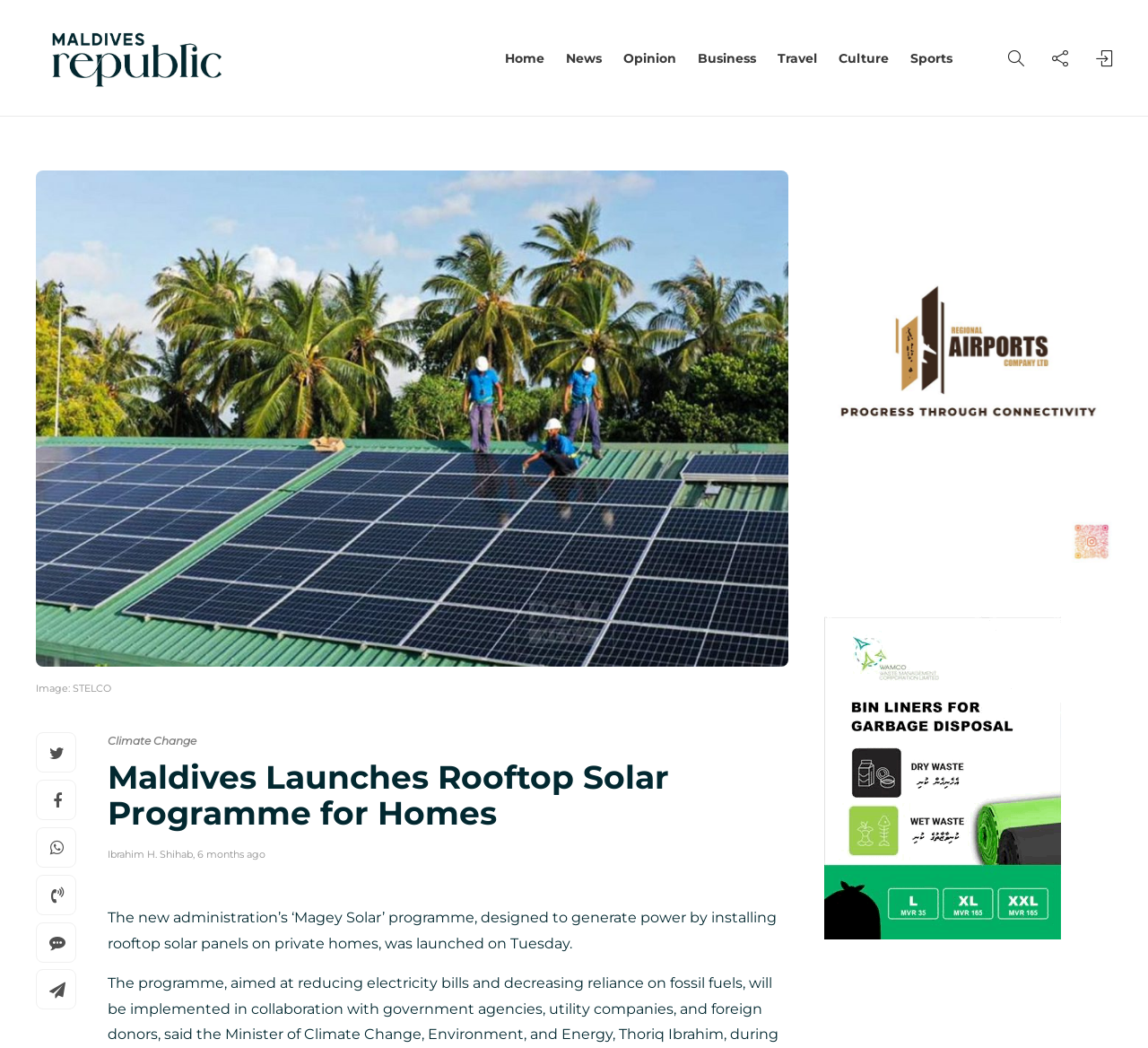Offer a detailed account of what is visible on the webpage.

The webpage is about the news article "Maldives Launches Rooftop Solar Programme for Homes". At the top, there is a logo of "Maldives Republic" on the left, accompanied by a row of navigation links, including "Home", "News", "Opinion", "Business", "Travel", "Culture", and "Sports". On the right side of the navigation links, there are three social media icons.

Below the navigation links, there is a large image related to the news article, taking up most of the width of the page. The image is accompanied by a caption "Image: STELCO" on the top-left corner.

To the right of the image, there is a section with a heading "Maldives Launches Rooftop Solar Programme for Homes", followed by a brief summary of the article. The summary is written by "Ibrahim H. Shihab" and was published "6 months ago".

On the left side of the page, there are several social media links, including Facebook, Twitter, and LinkedIn, among others. There is also a link to the "Climate Change" category.

The overall content of the webpage is focused on the news article, with a clear heading, image, and summary, making it easy to read and understand.